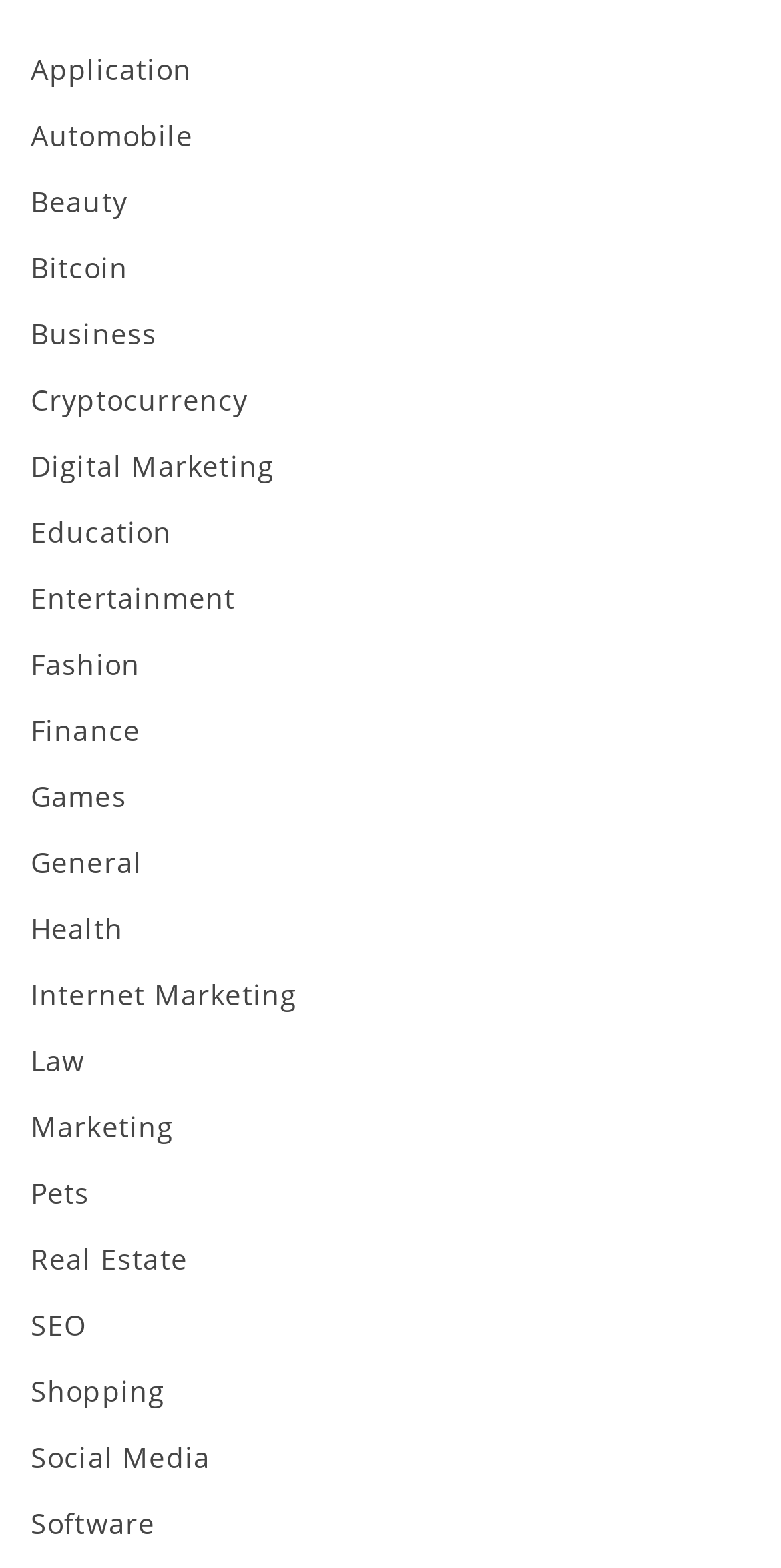Provide the bounding box coordinates of the HTML element described as: "Internet Marketing". The bounding box coordinates should be four float numbers between 0 and 1, i.e., [left, top, right, bottom].

[0.039, 0.621, 0.381, 0.646]